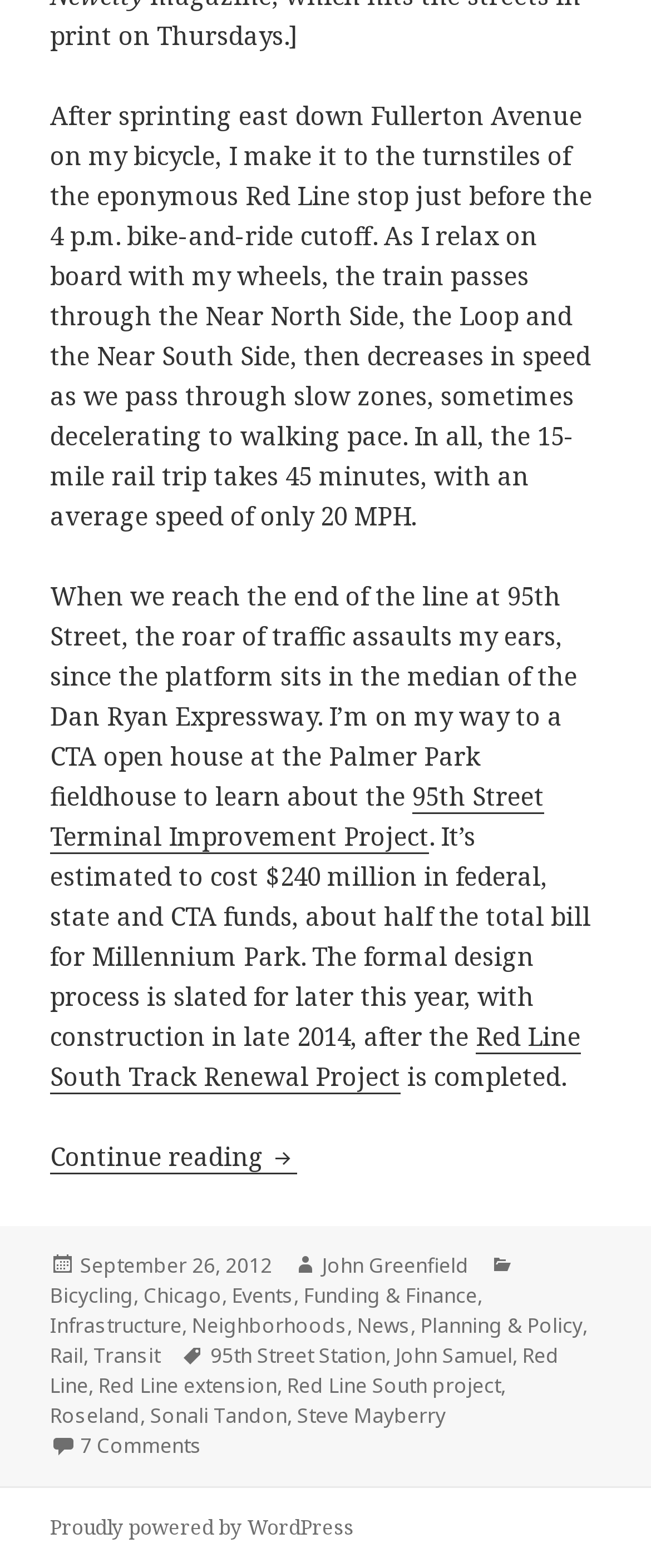Extract the bounding box coordinates of the UI element described by: "95th Street Terminal Improvement Project". The coordinates should include four float numbers ranging from 0 to 1, e.g., [left, top, right, bottom].

[0.077, 0.497, 0.836, 0.544]